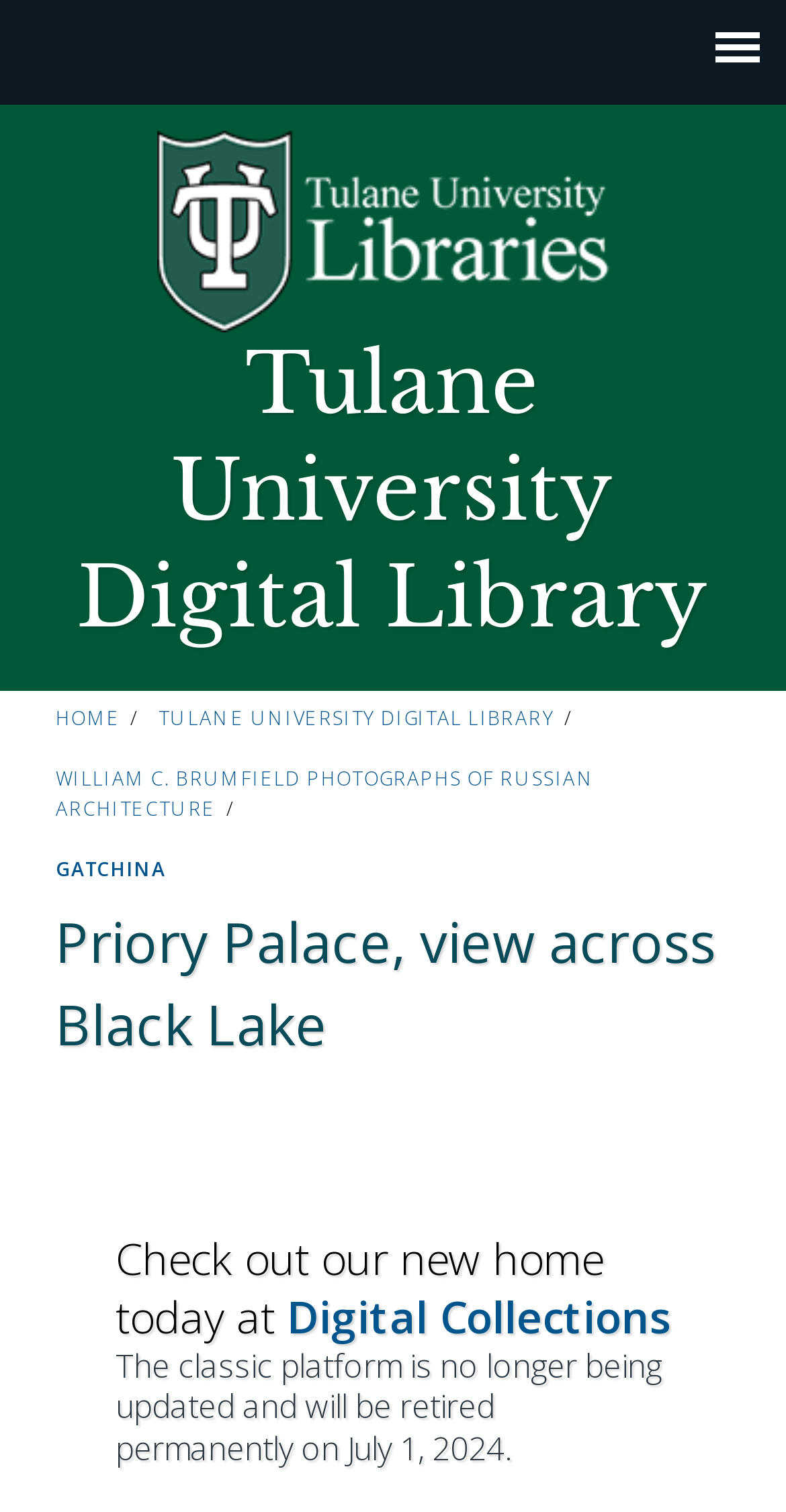From the webpage screenshot, predict the bounding box of the UI element that matches this description: "Digital Collections".

[0.365, 0.851, 0.852, 0.89]